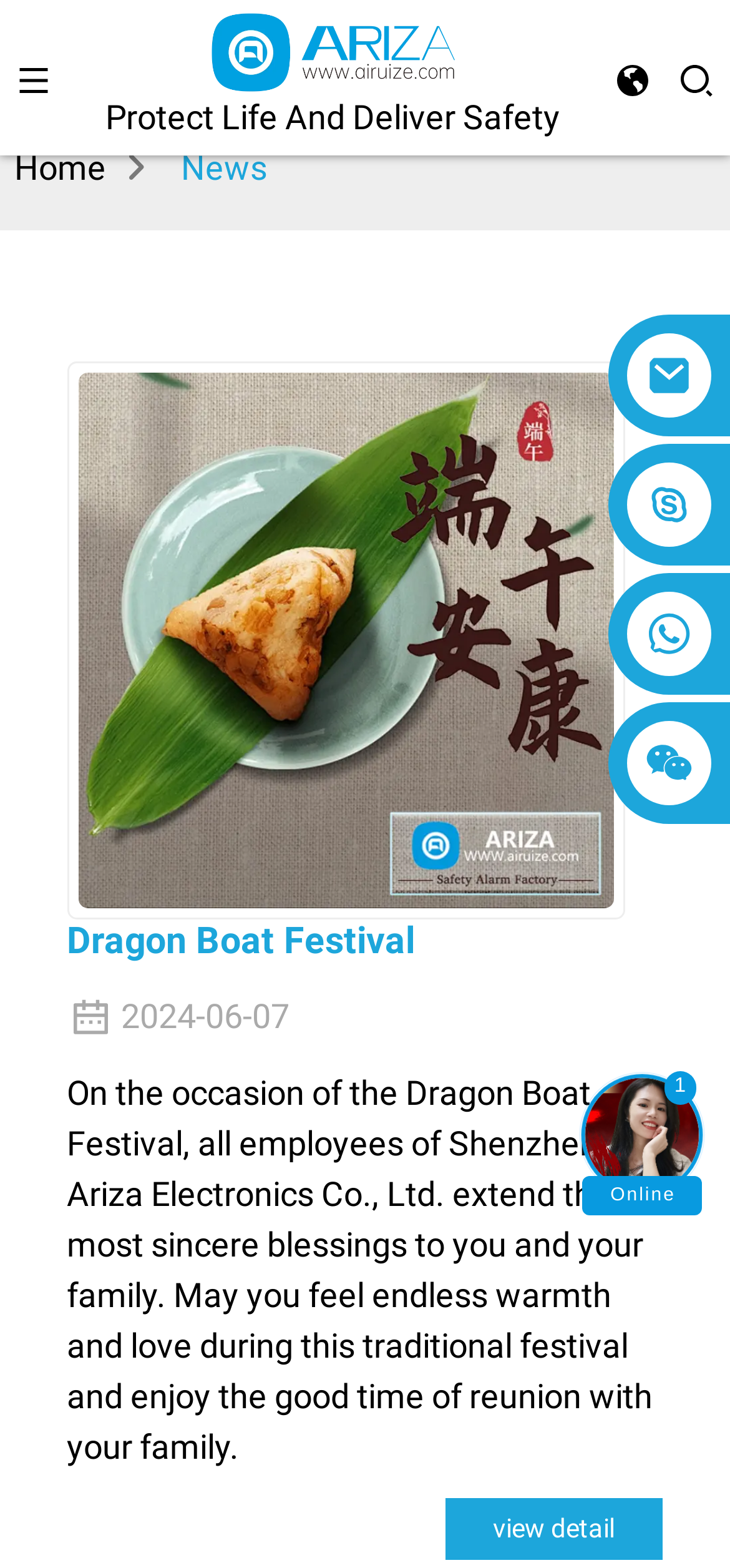Provide the bounding box coordinates of the HTML element described by the text: "London Harmony".

None